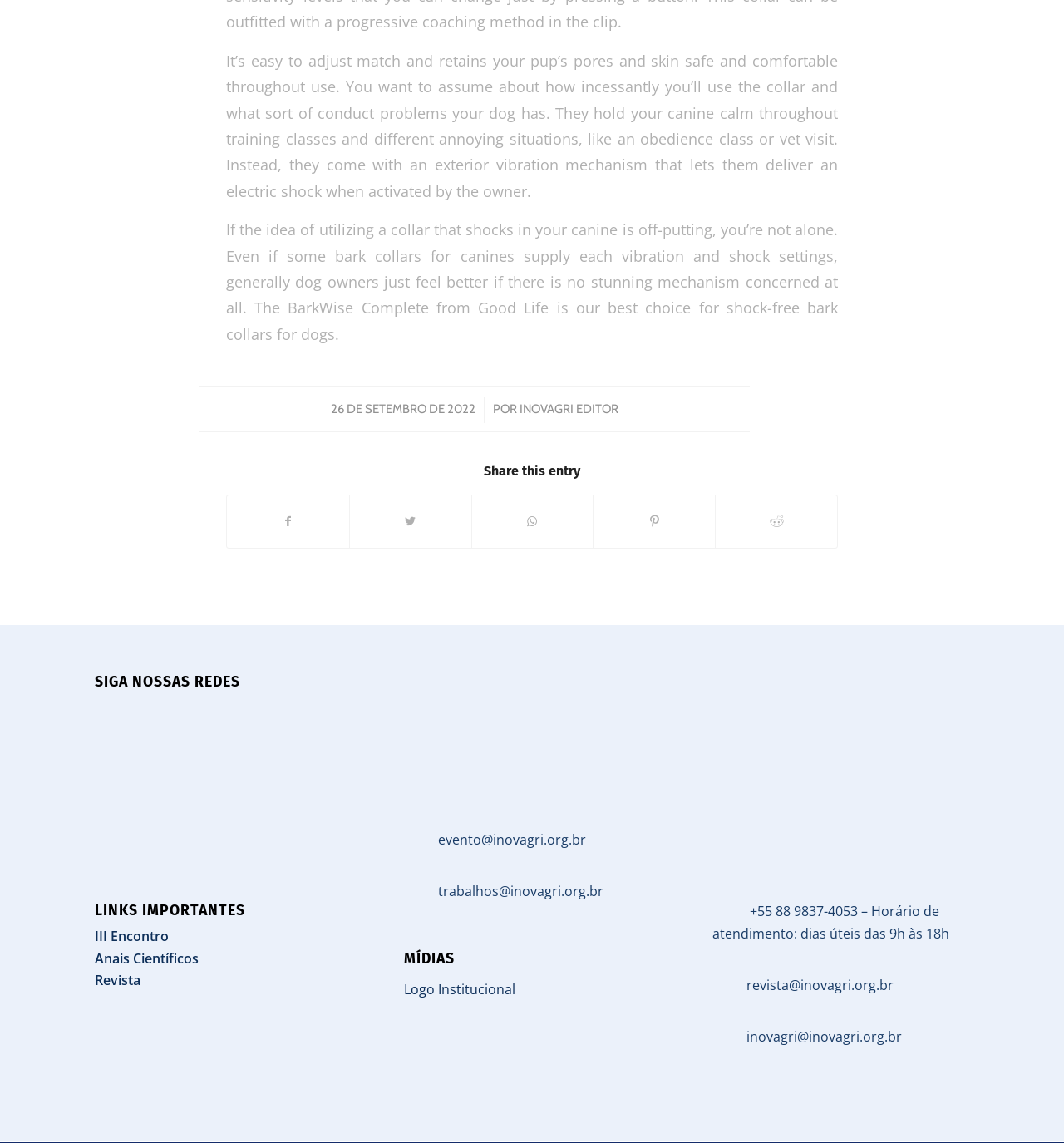Determine the bounding box coordinates for the area you should click to complete the following instruction: "Click on the link to share on Facebook".

[0.213, 0.434, 0.328, 0.479]